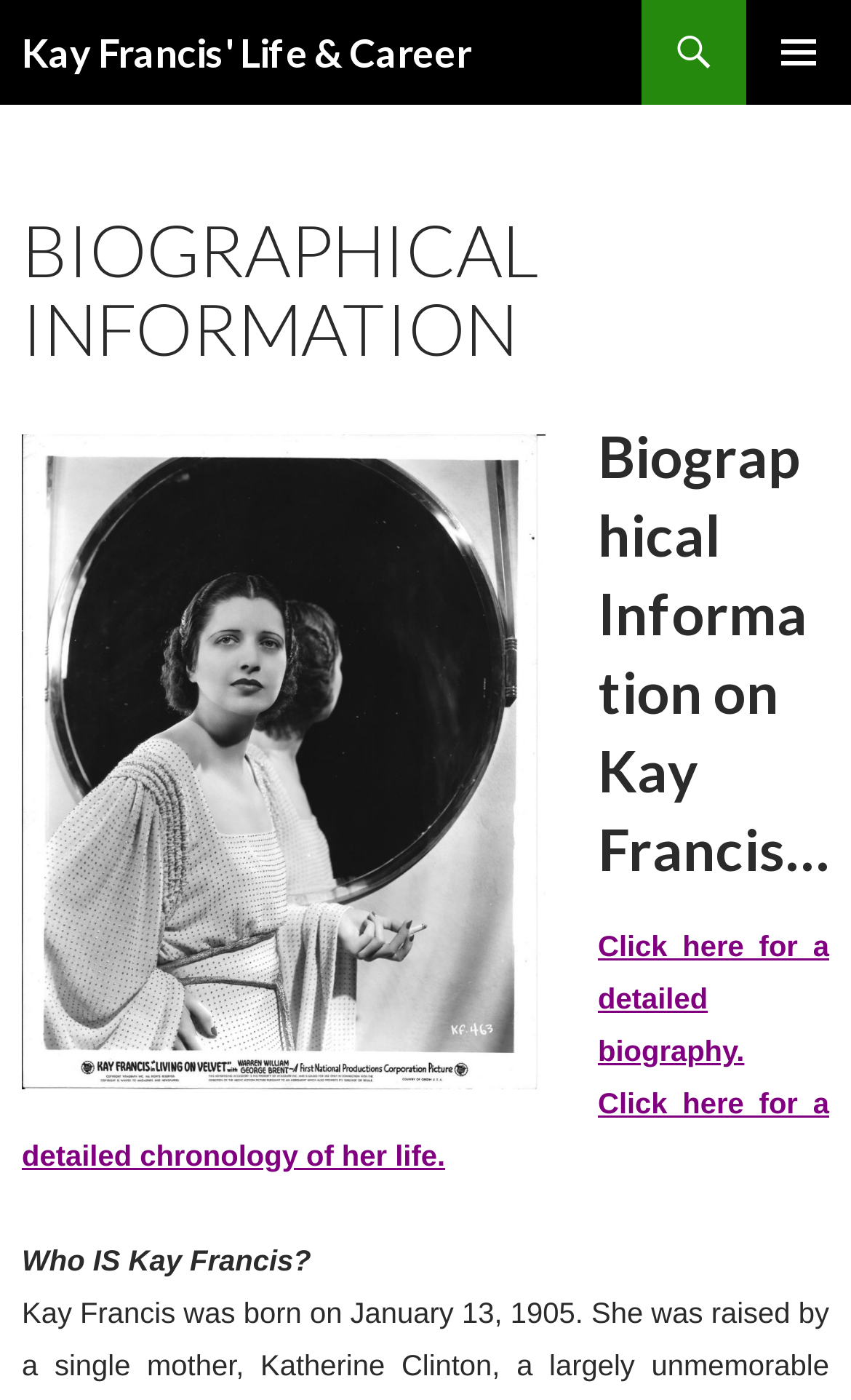How many links are there to access more information about Kay Francis?
Look at the image and answer with only one word or phrase.

2